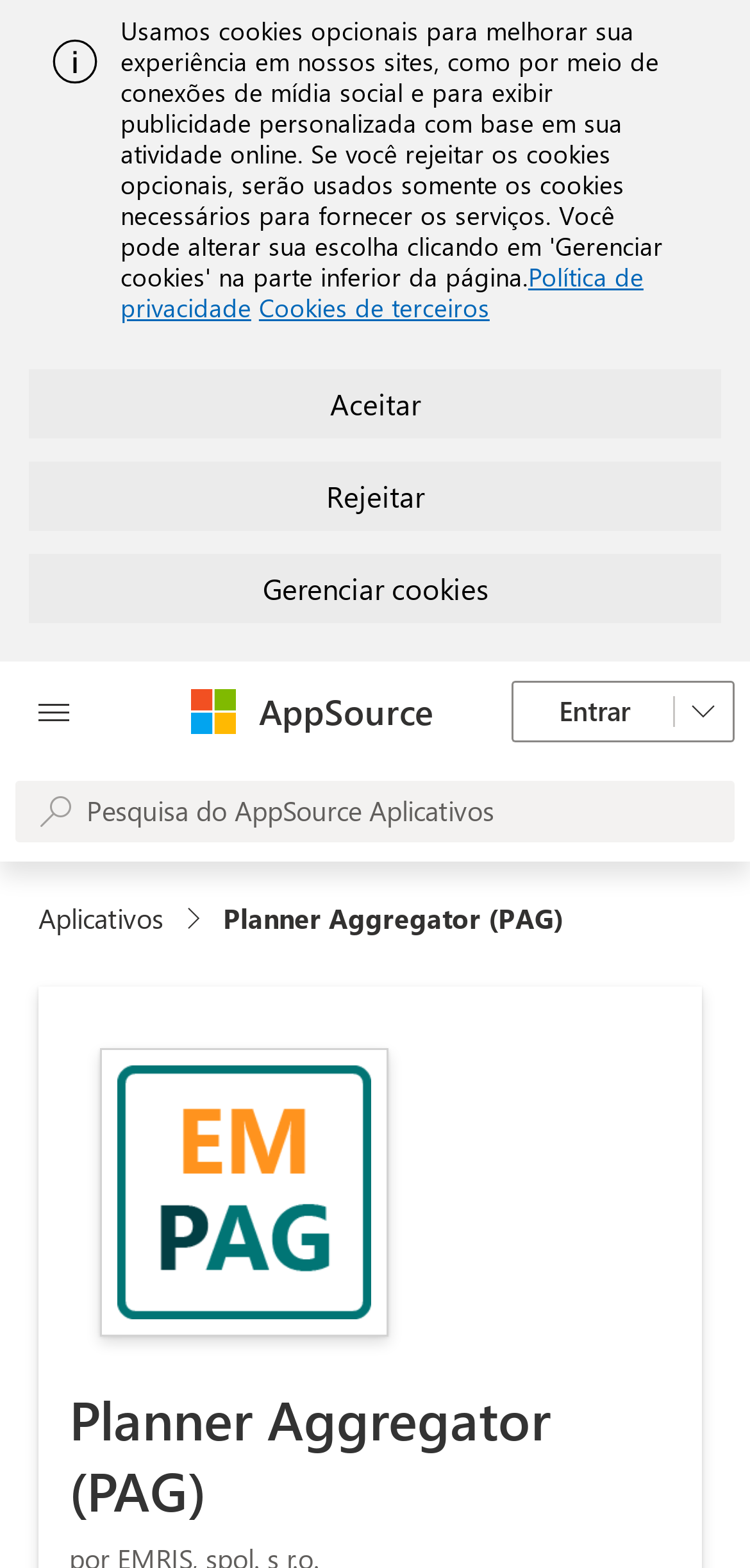Give a one-word or short phrase answer to this question: 
What is the text of the first link on the webpage?

Política de privacidade